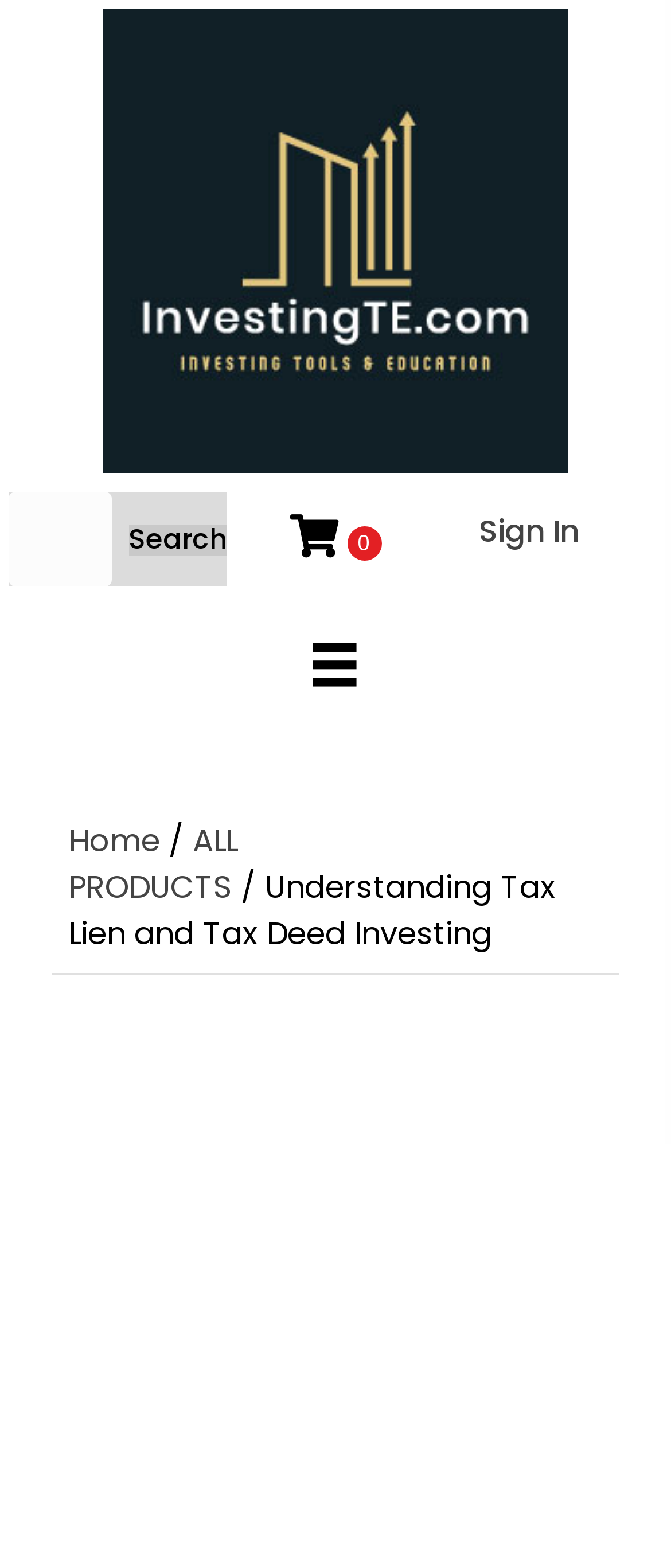What is the name of the website?
Based on the content of the image, thoroughly explain and answer the question.

I determined the name of the website by looking at the link element with the text 'InvestingTE.com | Visit InvestingTE.com for Investment Calculators, Consulting Services, LLC Formations and FinCEN BOIR filings.' which is located at the top of the webpage.